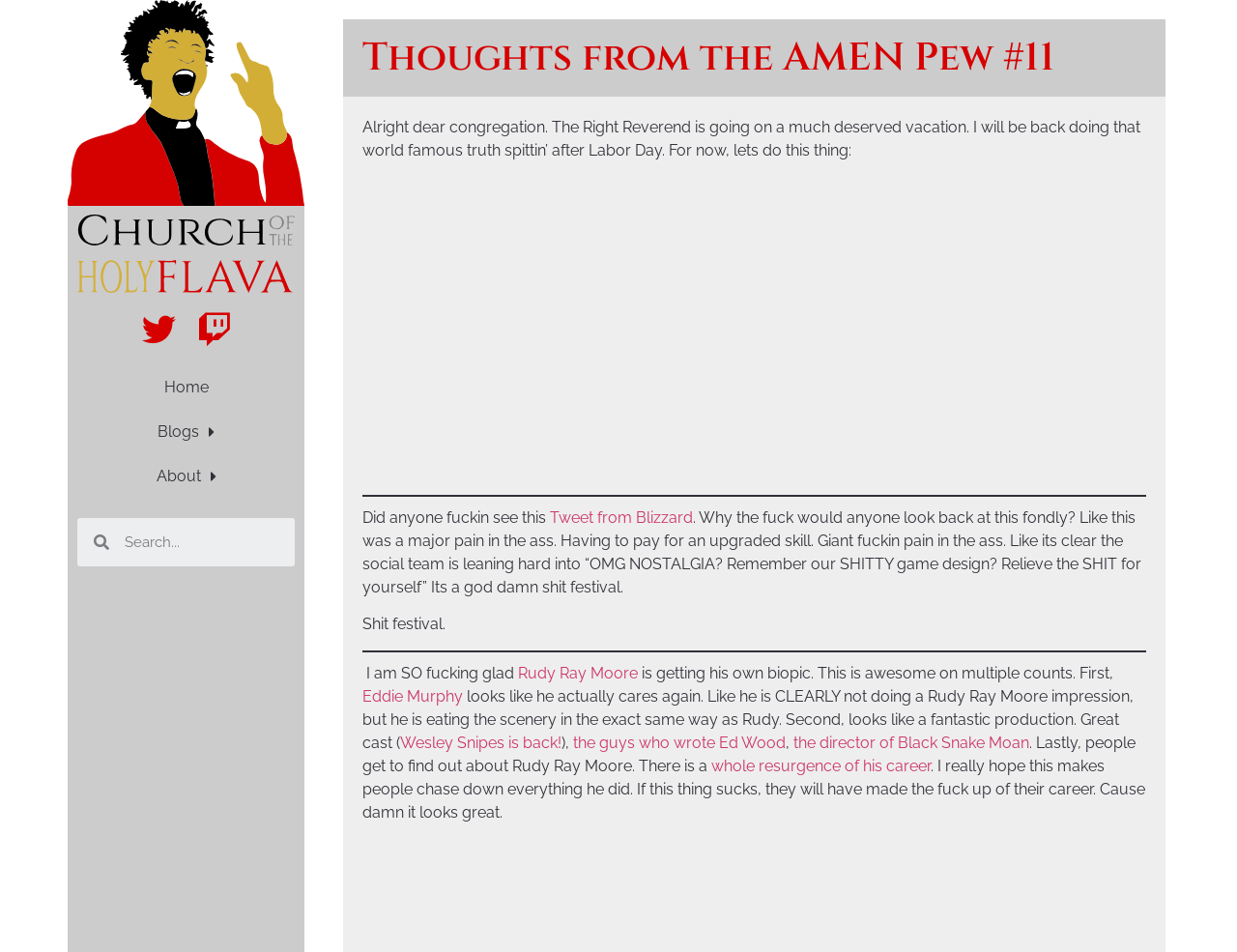What is the author's hope for the biopic?
Please answer the question with as much detail and depth as you can.

The author hopes that the biopic will lead people to discover Rudy Ray Moore's work, stating that they hope it will make people 'chase down everything he did'.